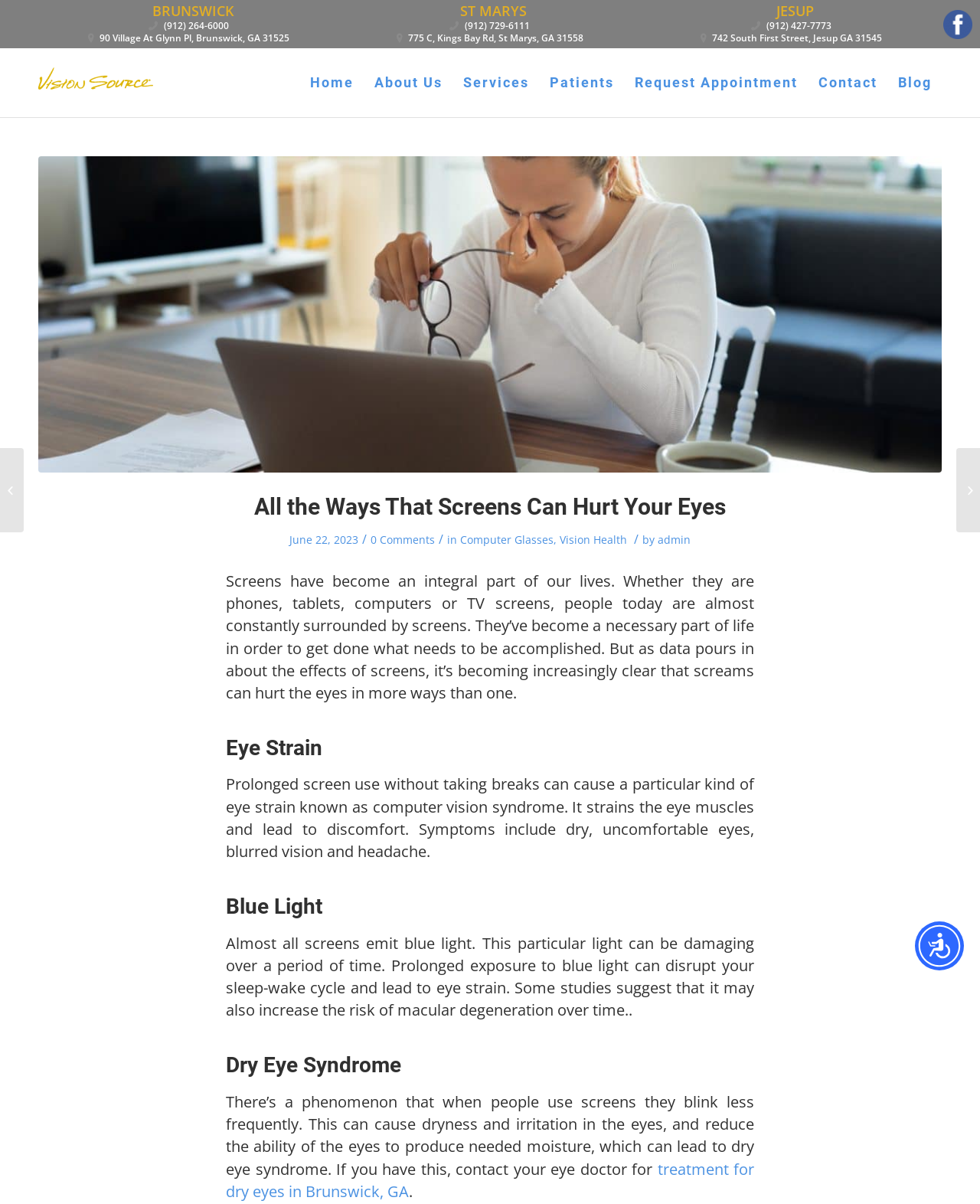Locate the bounding box coordinates of the element that needs to be clicked to carry out the instruction: "Learn more about 'Computer Glasses'". The coordinates should be given as four float numbers ranging from 0 to 1, i.e., [left, top, right, bottom].

[0.47, 0.442, 0.565, 0.454]